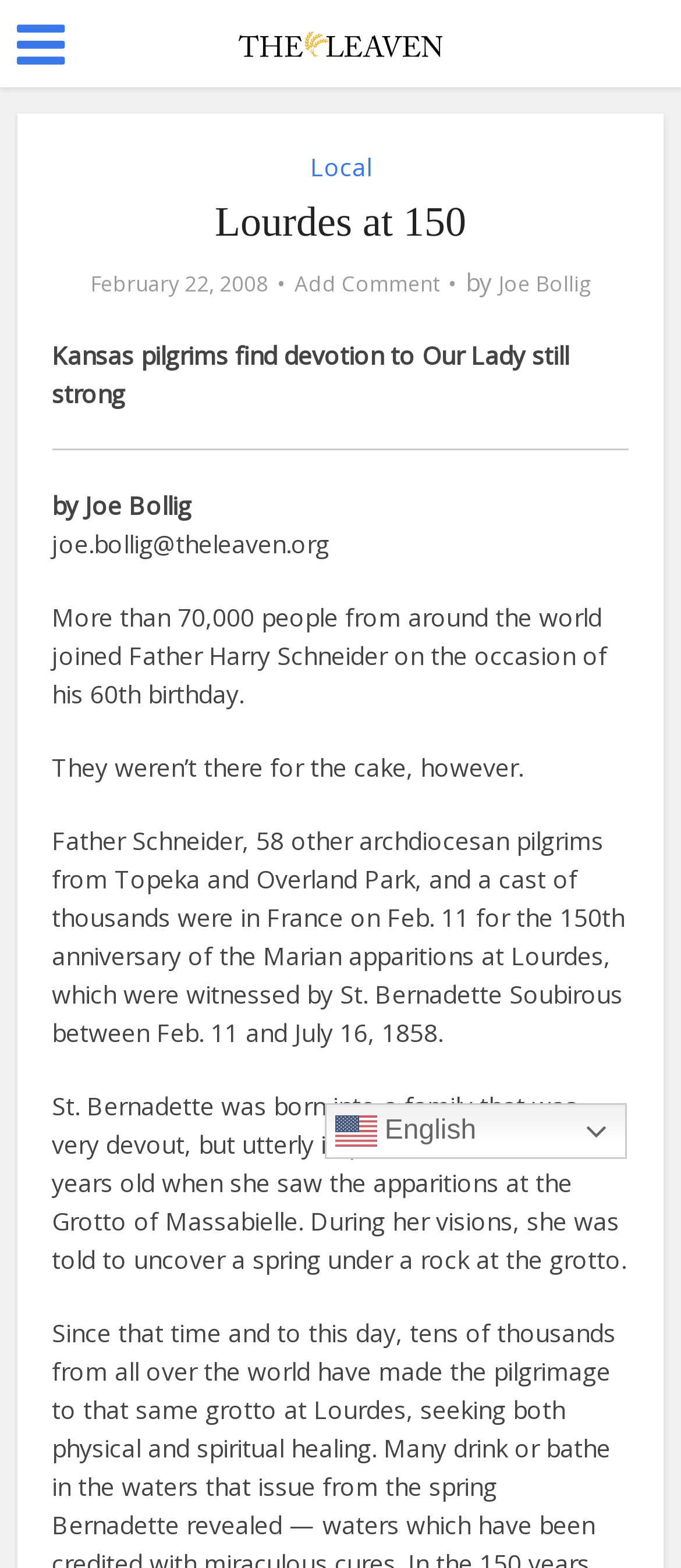Use a single word or phrase to answer the question:
Who wrote the article?

Joe Bollig